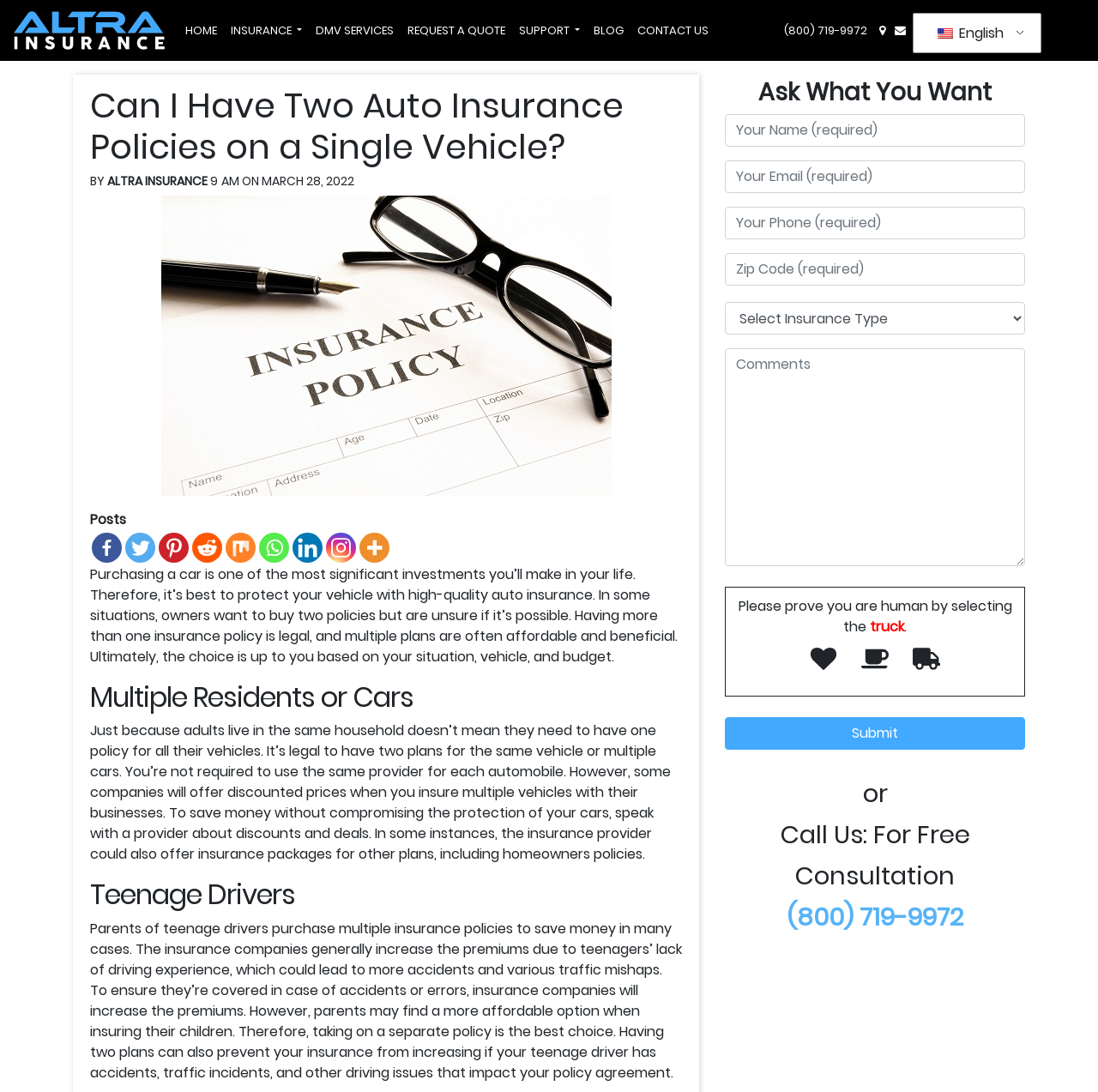What is the topic of the webpage?
Please respond to the question with a detailed and well-explained answer.

The webpage is about auto insurance policies, specifically discussing whether it is possible to have two insurance policies on one car and the benefits of having multiple policies.